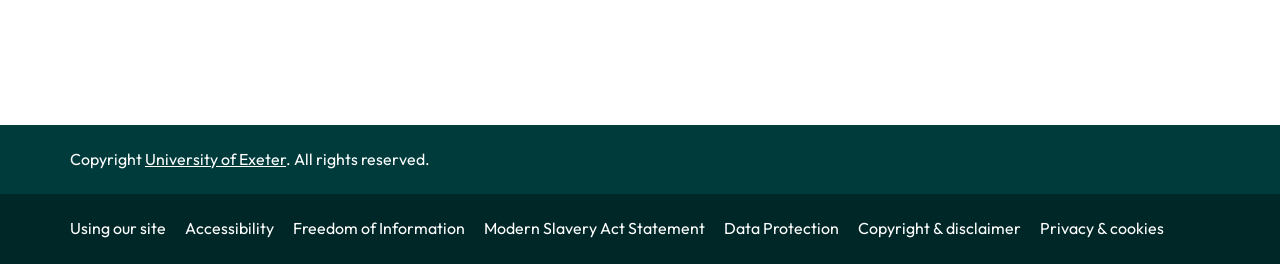Using the description: "Data Protection", determine the UI element's bounding box coordinates. Ensure the coordinates are in the format of four float numbers between 0 and 1, i.e., [left, top, right, bottom].

[0.566, 0.826, 0.668, 0.902]